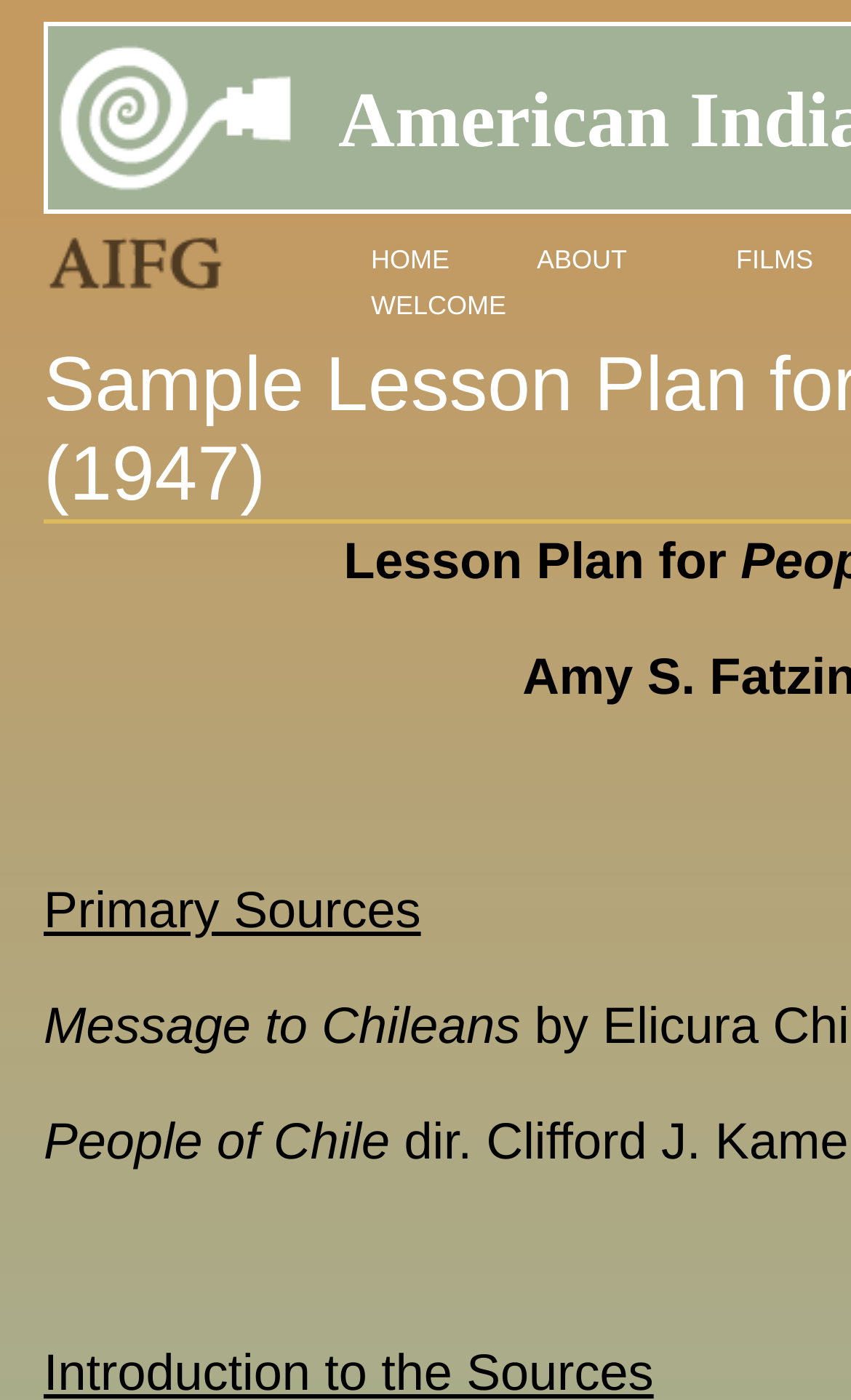What is the title of the image on the top left?
Answer with a single word or phrase, using the screenshot for reference.

Home